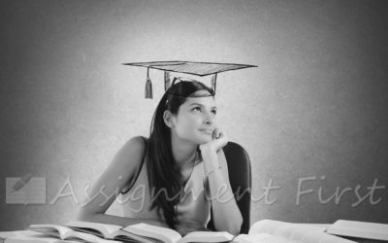What is subtly integrated into the image?
Using the image, give a concise answer in the form of a single word or short phrase.

The words 'Assignment First'